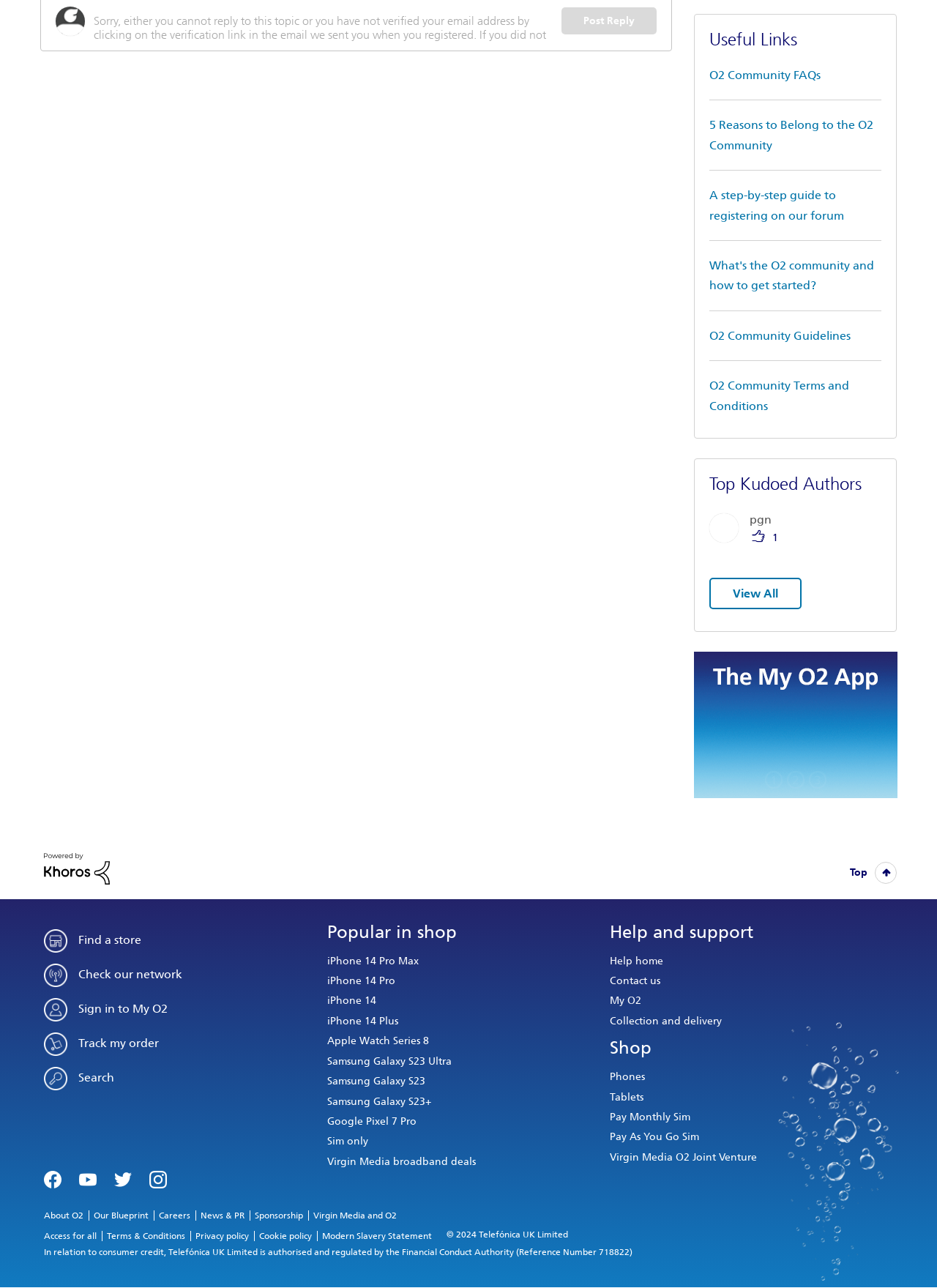Please use the details from the image to answer the following question comprehensively:
What is the name of the community?

I inferred this answer by looking at the links and headings on the webpage, which suggest that the community is related to O2, a telecommunications company. The links 'O2 Community FAQs', '5 Reasons to Belong to the O2 Community', and 'What's the O2 community and how to get started?' further support this conclusion.